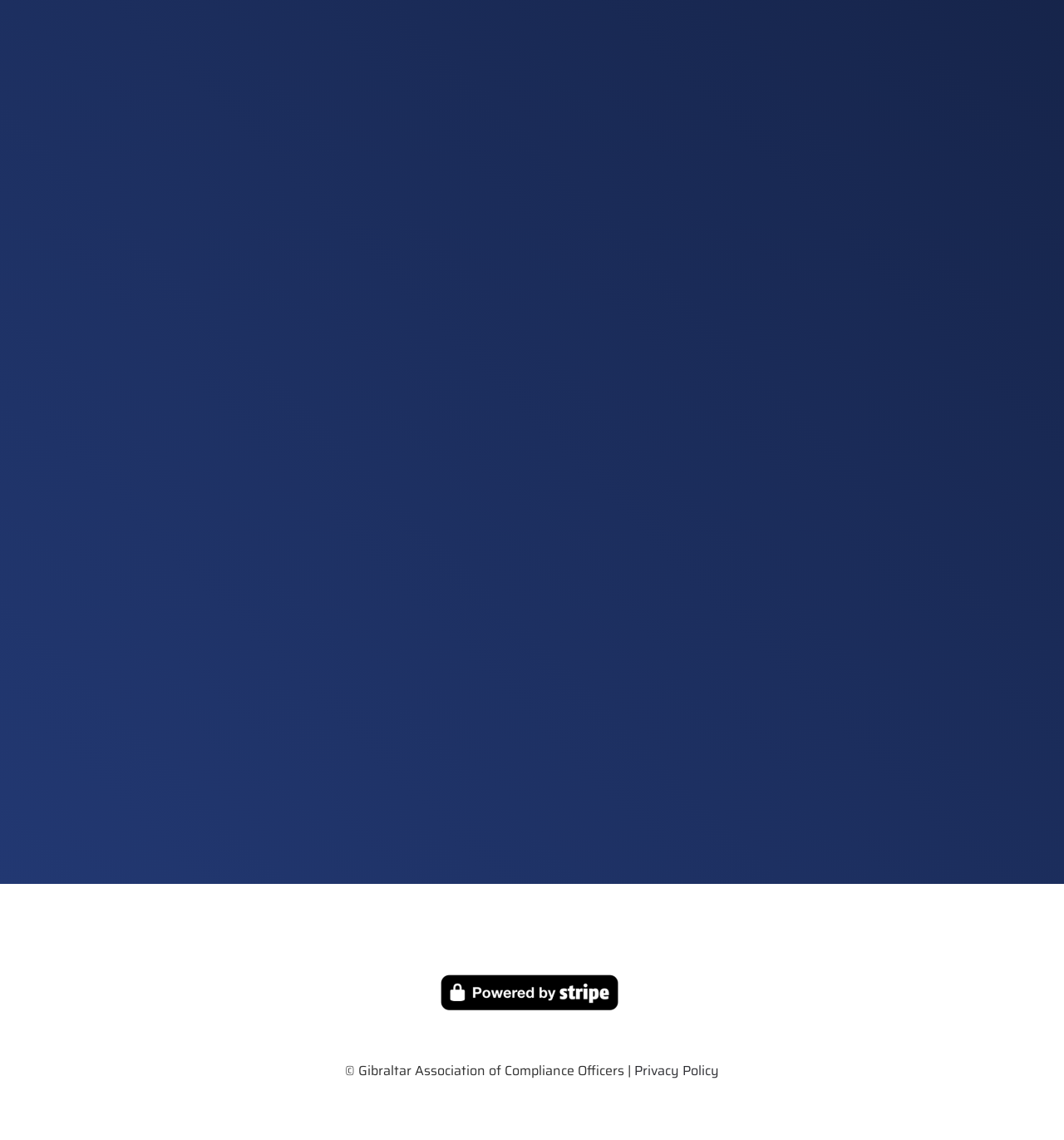Find the bounding box of the web element that fits this description: "Contact Us".

None